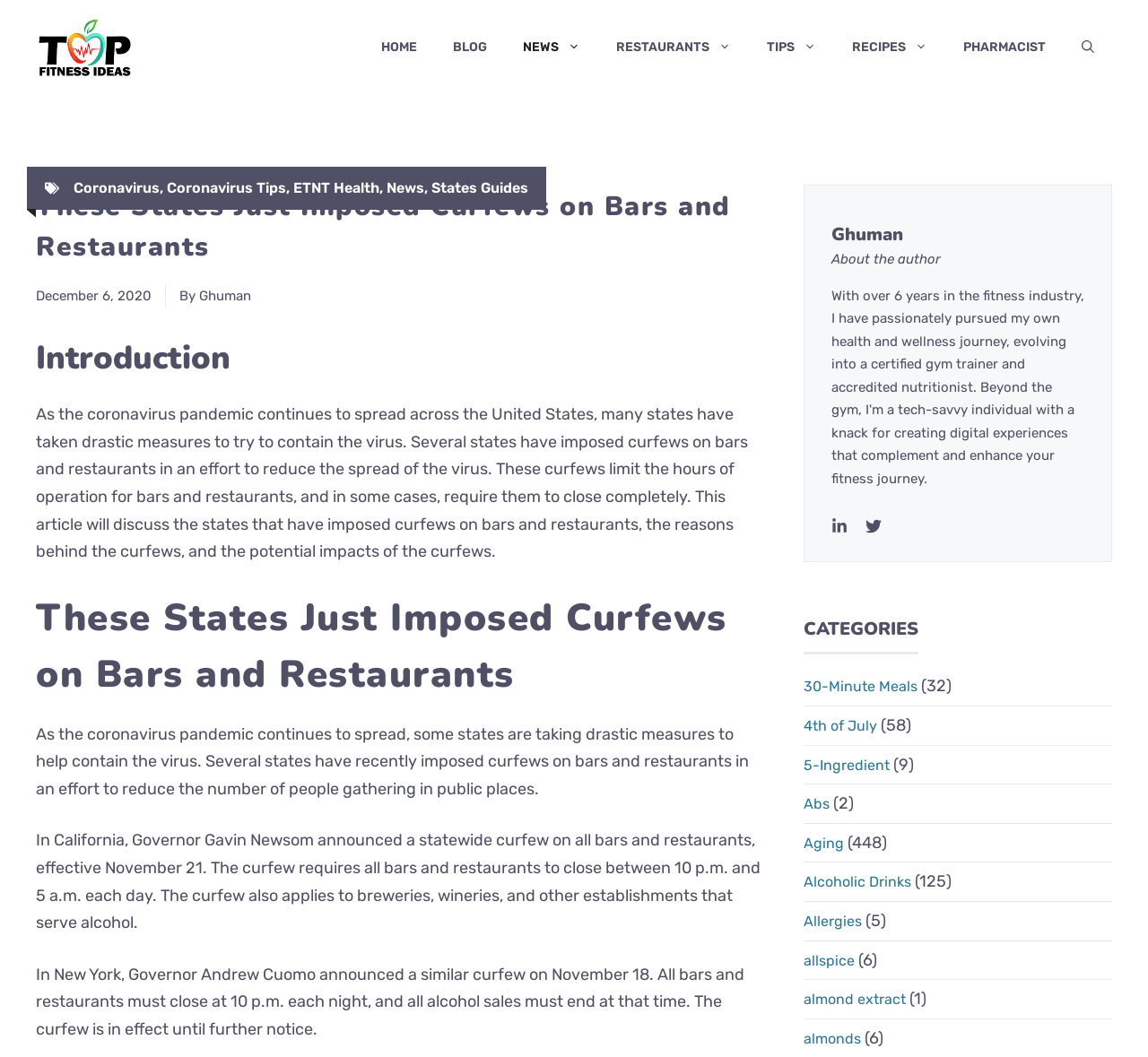Determine the bounding box coordinates for the clickable element to execute this instruction: "Click on the 'HOME' link". Provide the coordinates as four float numbers between 0 and 1, i.e., [left, top, right, bottom].

[0.316, 0.02, 0.379, 0.071]